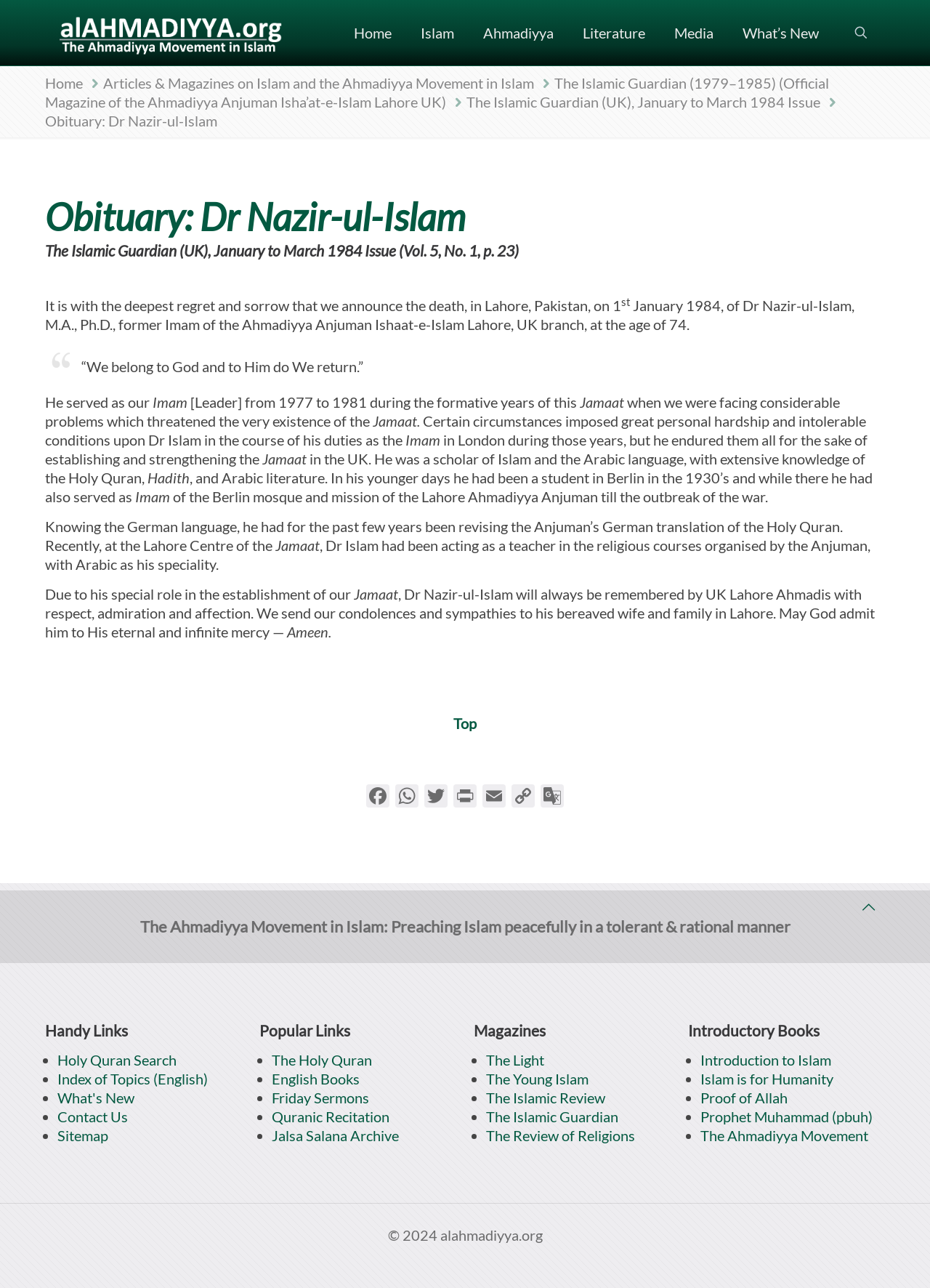What is the age of Dr Nazir-ul-Islam at the time of his death?
Please respond to the question with a detailed and well-explained answer.

The question can be answered by reading the text which states 'at the age of 74'.